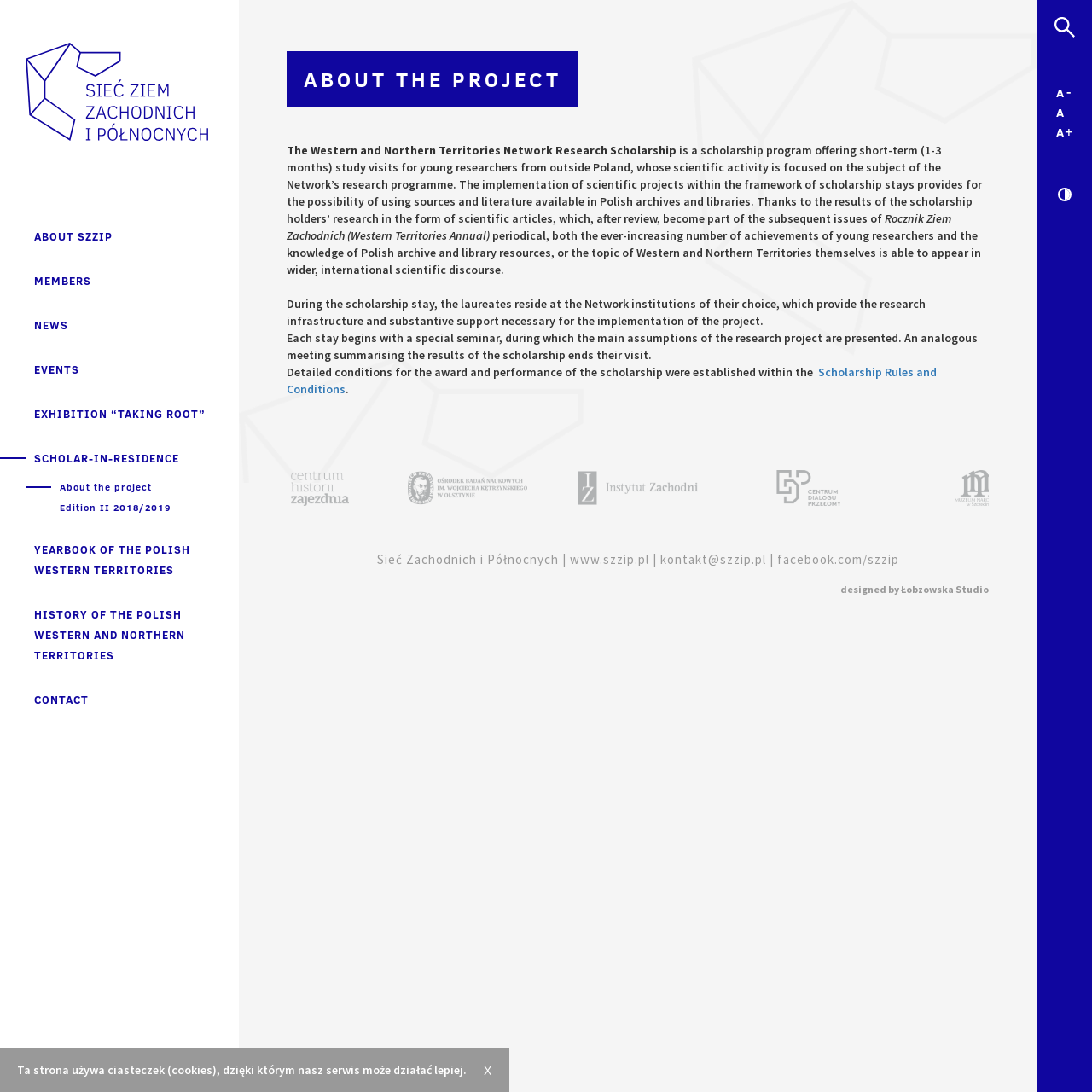What is the name of the periodical mentioned on the webpage?
Please elaborate on the answer to the question with detailed information.

The text mentions 'Rocznik Ziem Zachodnich (Western Territories Annual)' as a periodical, which suggests that it is a publication related to the Western and Northern Territories Network.